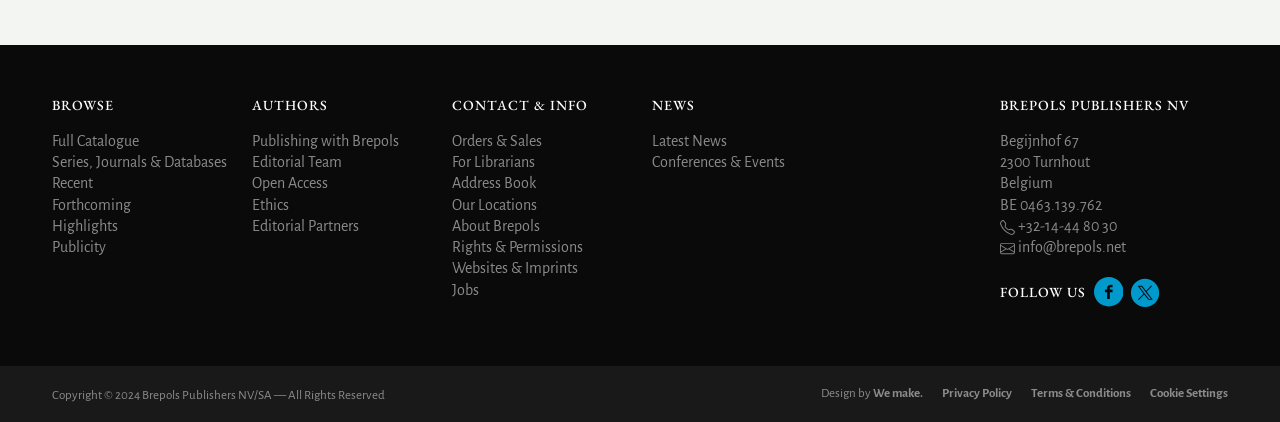Identify the bounding box coordinates for the element that needs to be clicked to fulfill this instruction: "Get in touch with Brepols". Provide the coordinates in the format of four float numbers between 0 and 1: [left, top, right, bottom].

[0.795, 0.516, 0.873, 0.554]